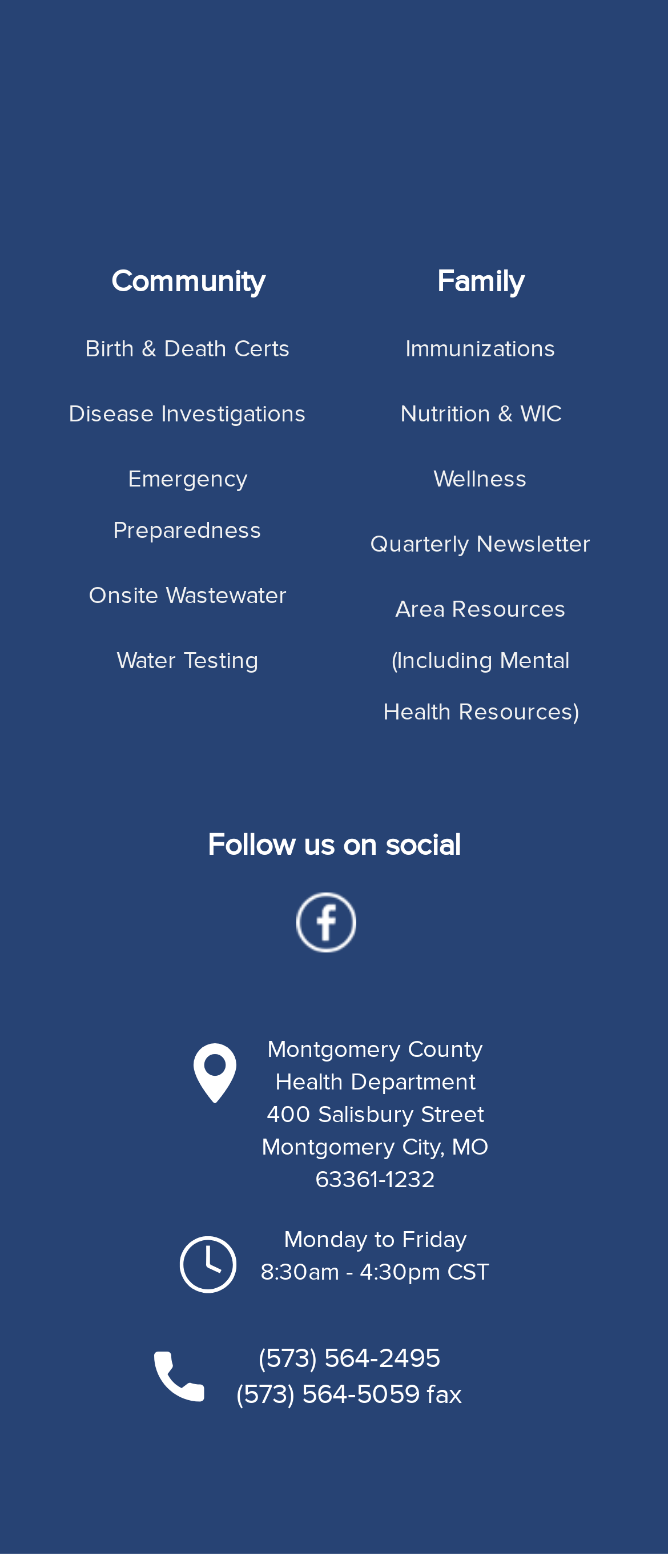Given the description: "(573) 564-2495", determine the bounding box coordinates of the UI element. The coordinates should be formatted as four float numbers between 0 and 1, [left, top, right, bottom].

[0.387, 0.855, 0.659, 0.877]